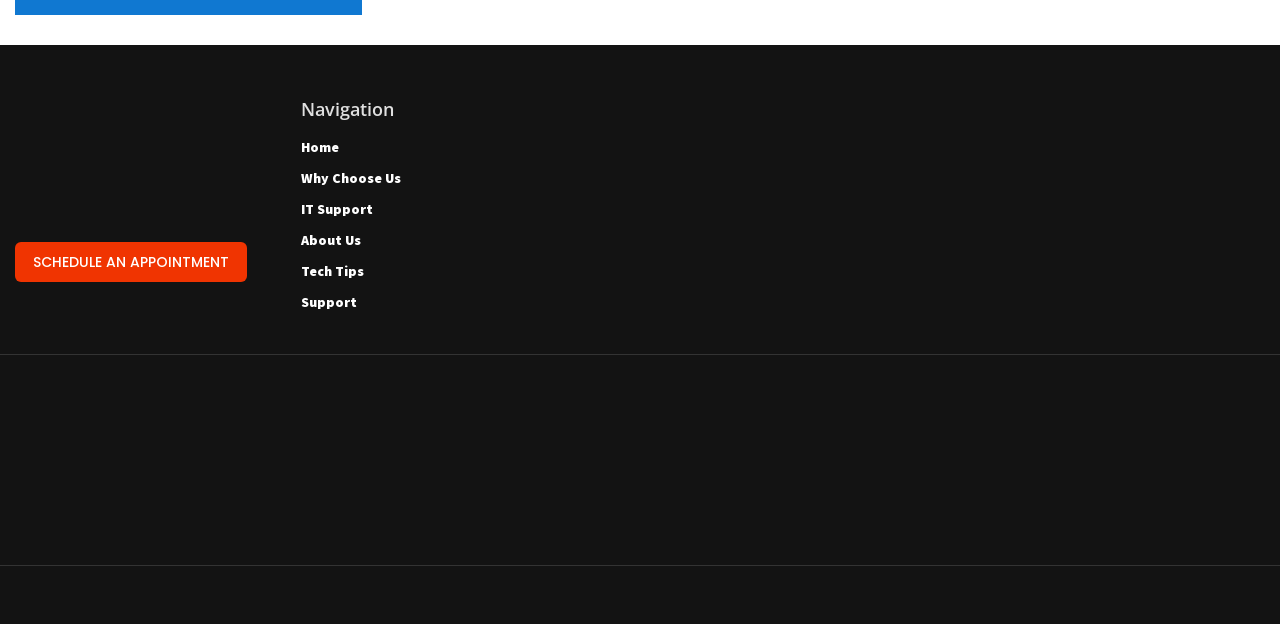Determine the bounding box coordinates of the clickable region to carry out the instruction: "Go to the Home page".

[0.235, 0.22, 0.264, 0.249]